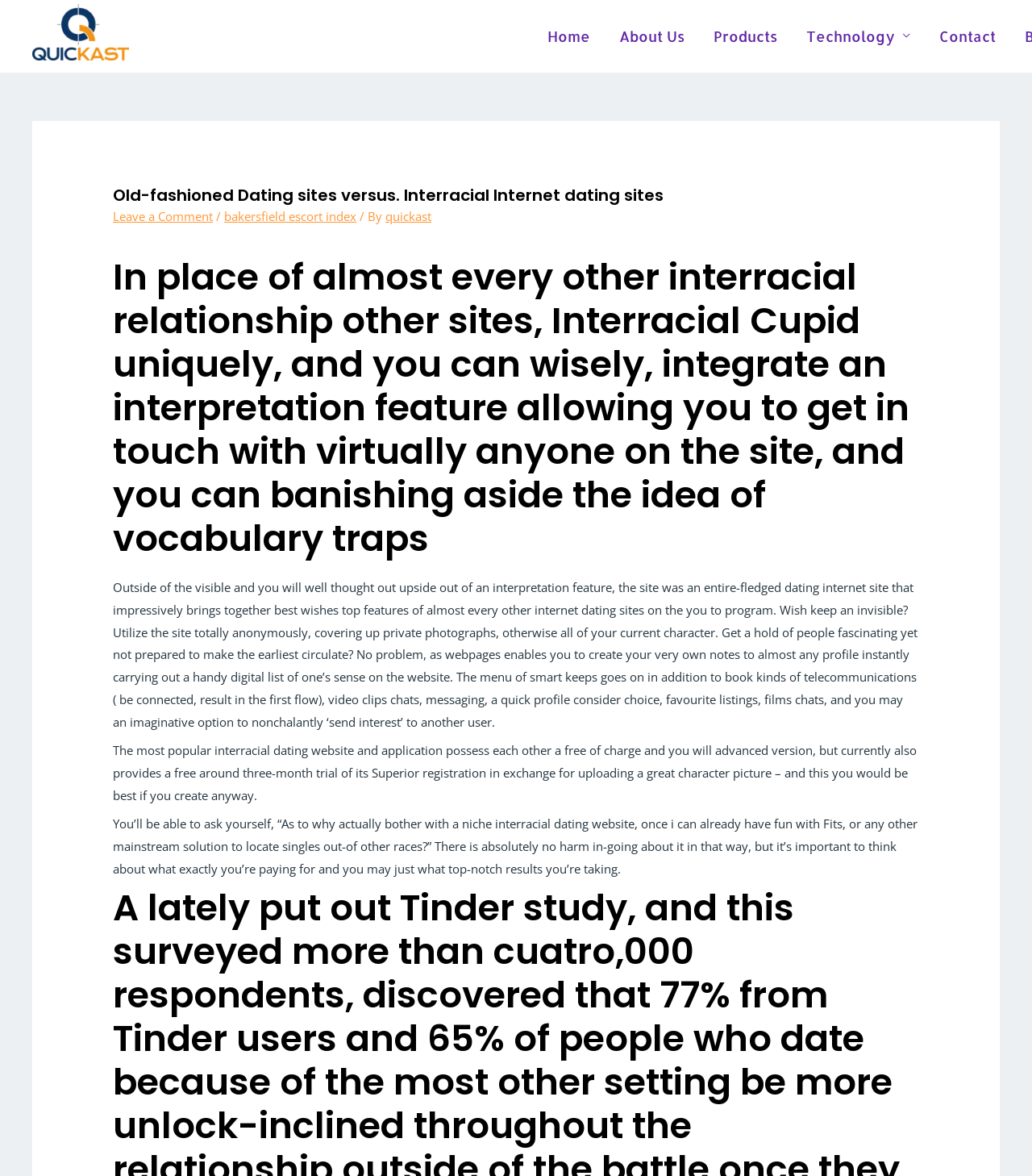Identify the bounding box of the HTML element described as: "About Us".

[0.586, 0.019, 0.677, 0.042]